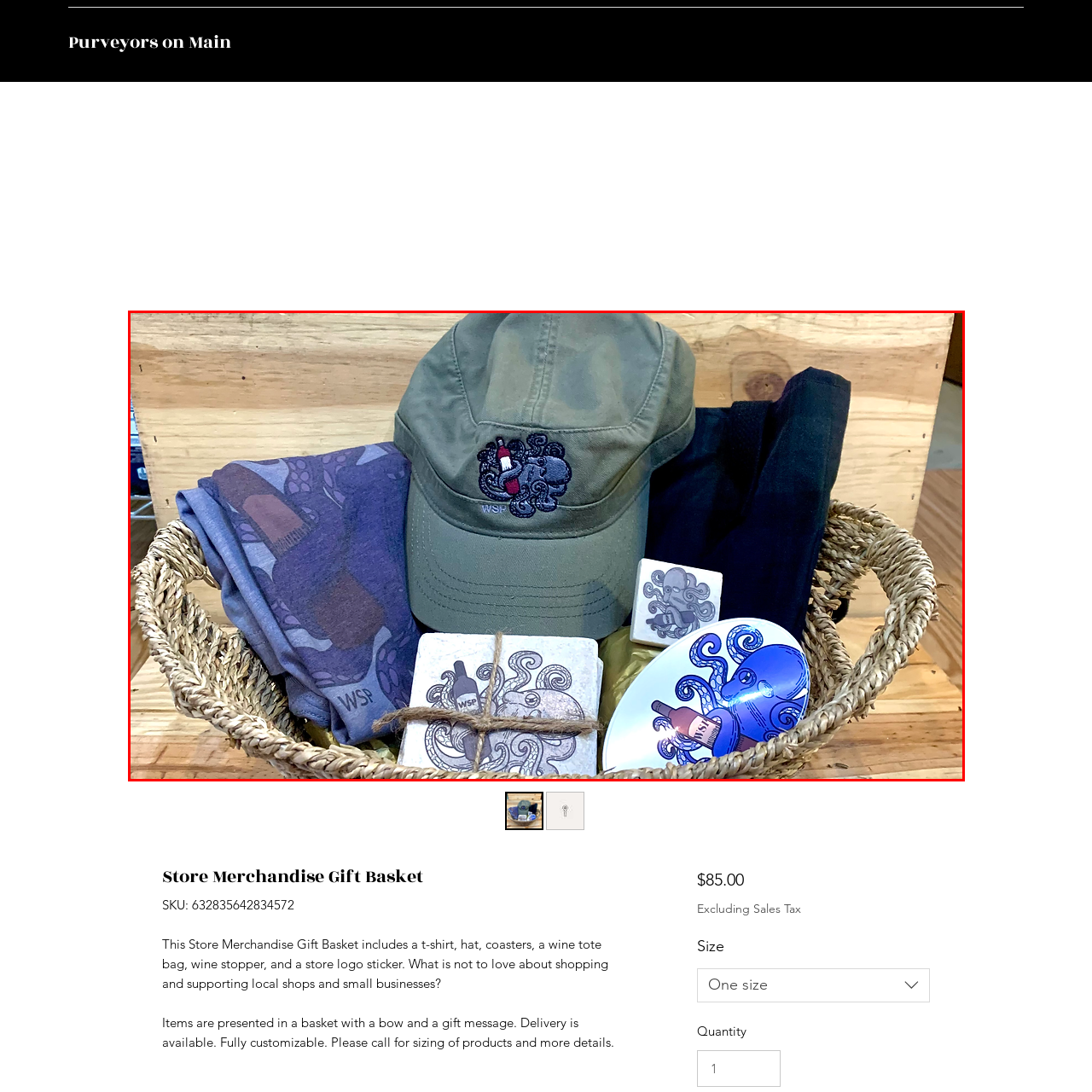Pay attention to the image highlighted by the red border, What is the purpose of the gift basket? Please give a one-word or short phrase answer.

For gifting